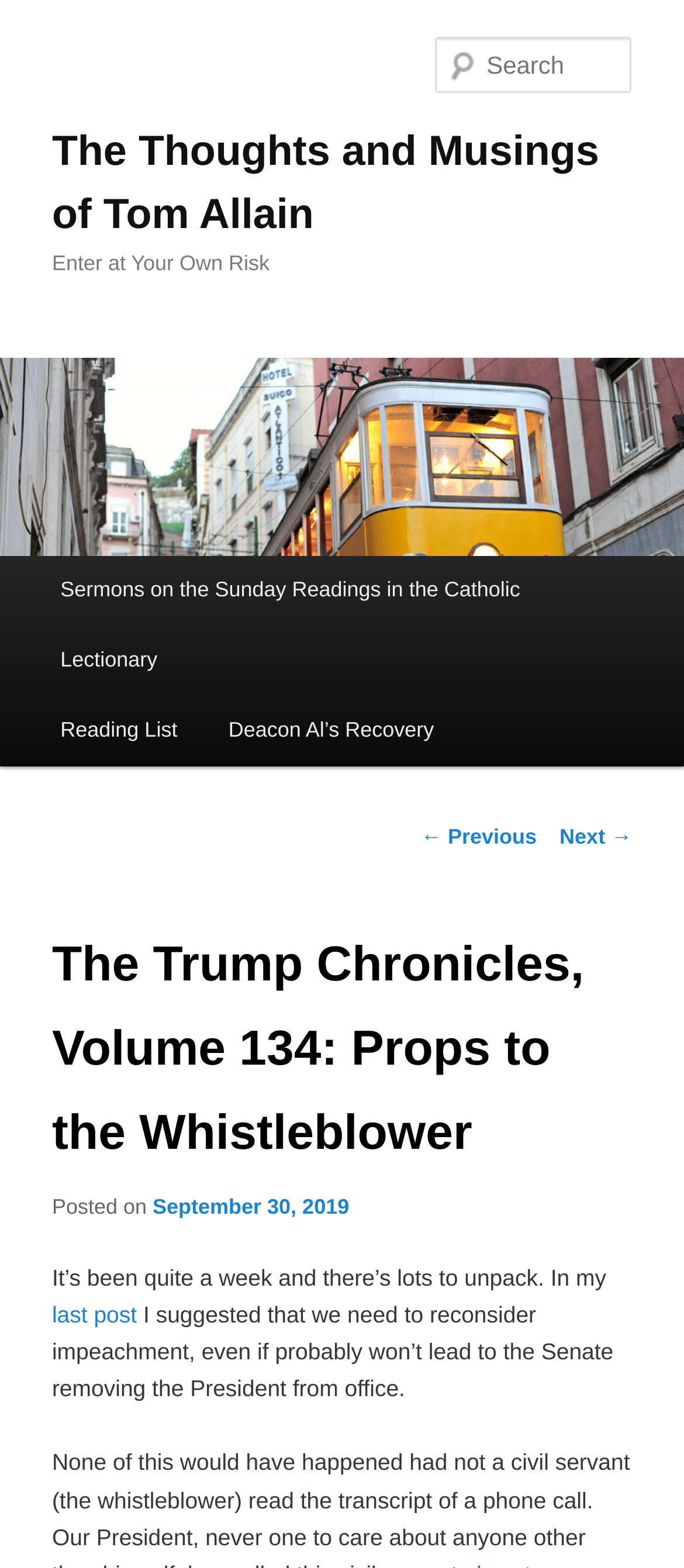Please provide a brief answer to the following inquiry using a single word or phrase:
What is the purpose of the textbox at the top?

Search